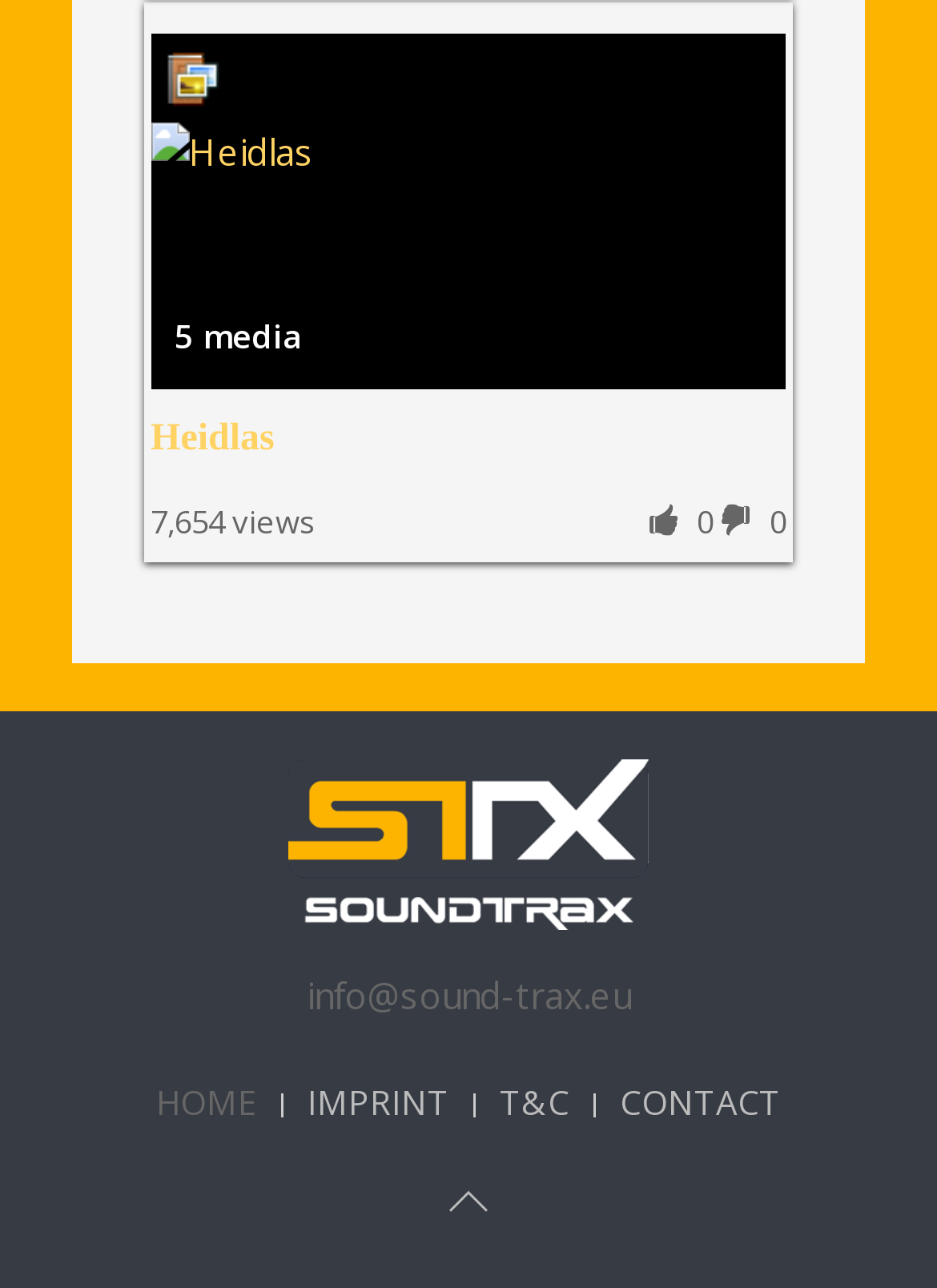What is the view count of the album?
Use the screenshot to answer the question with a single word or phrase.

7,654 views